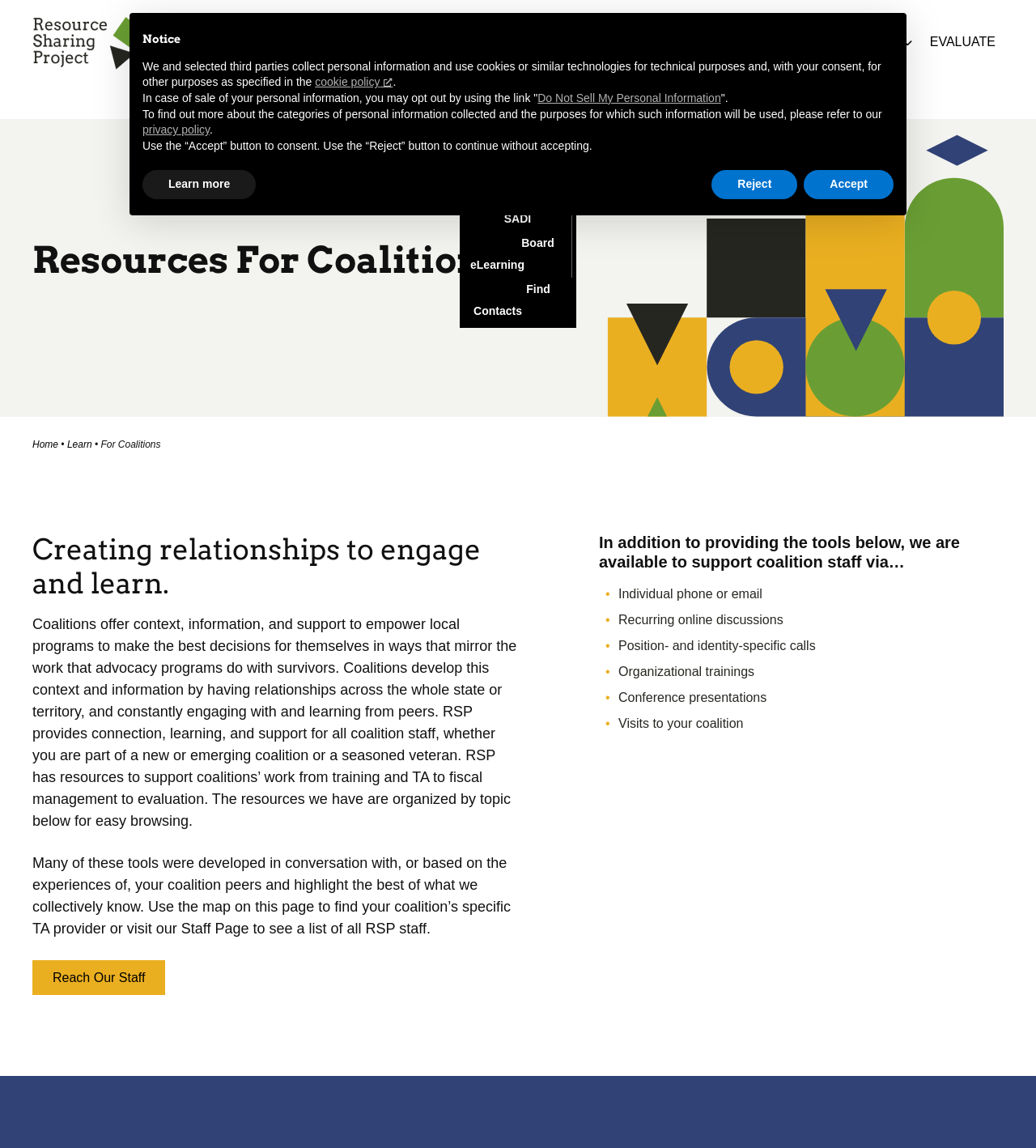What are the four main sections of the webpage?
Look at the screenshot and provide an in-depth answer.

The webpage has four main sections, which are Learn, Find, Connect, and Evaluate, as indicated by the links at the top of the page. These sections are likely to provide different types of resources and information to support coalitions' work.